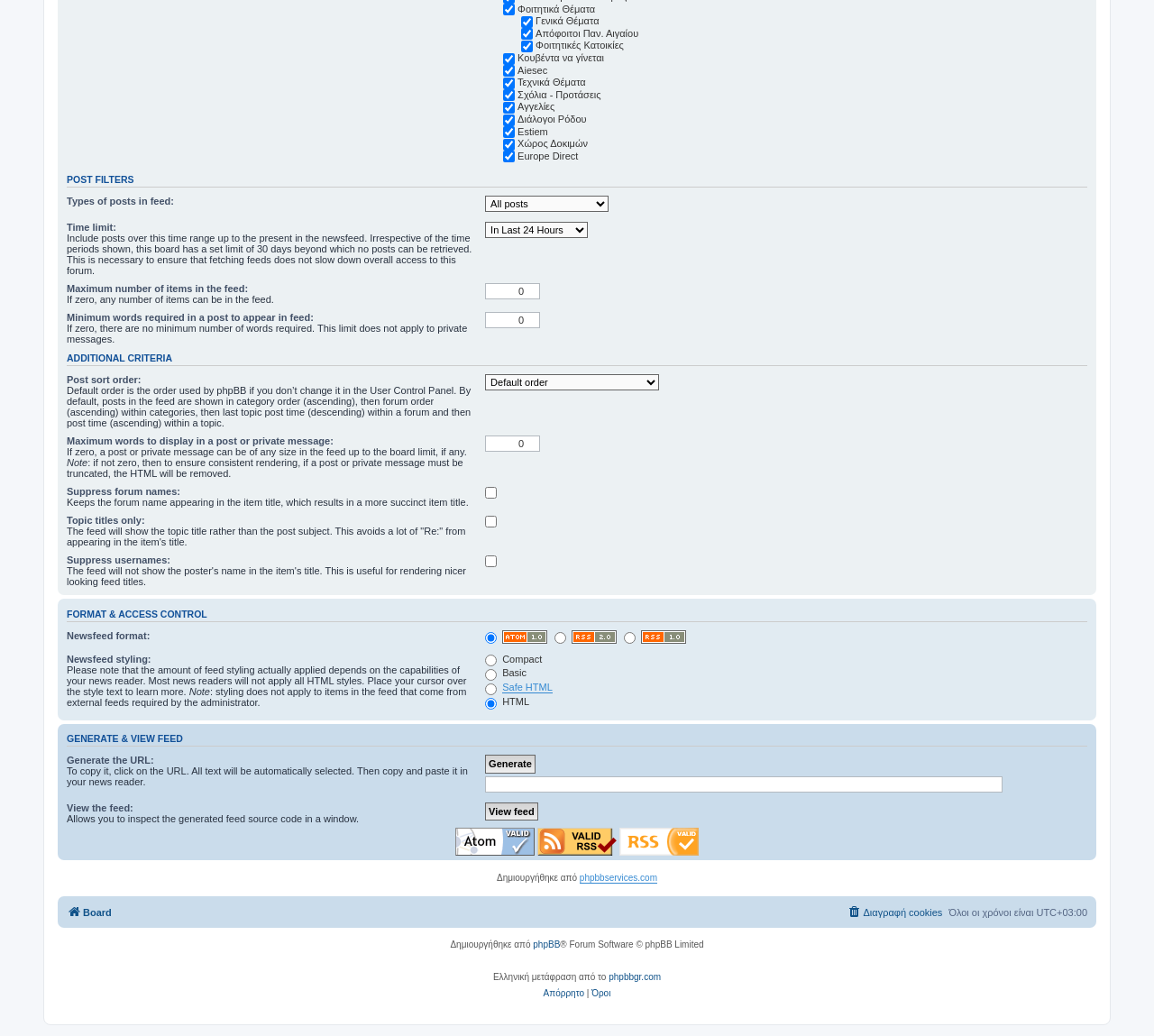What is the default newsfeed format?
Please describe in detail the information shown in the image to answer the question.

The default newsfeed format is ATOM 1.0, which is selected by default.